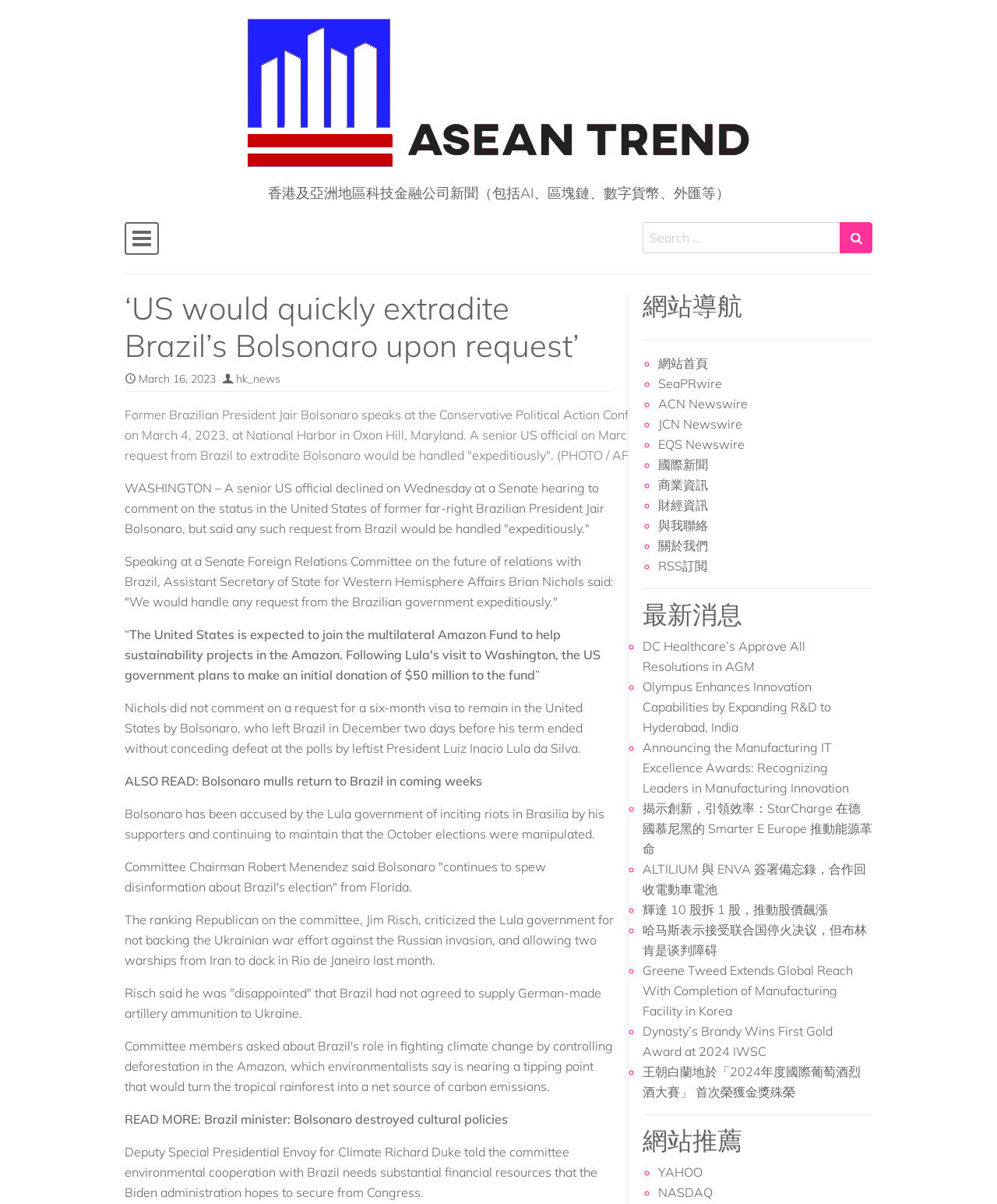Pinpoint the bounding box coordinates of the clickable element to carry out the following instruction: "Search for something."

[0.645, 0.184, 0.843, 0.21]